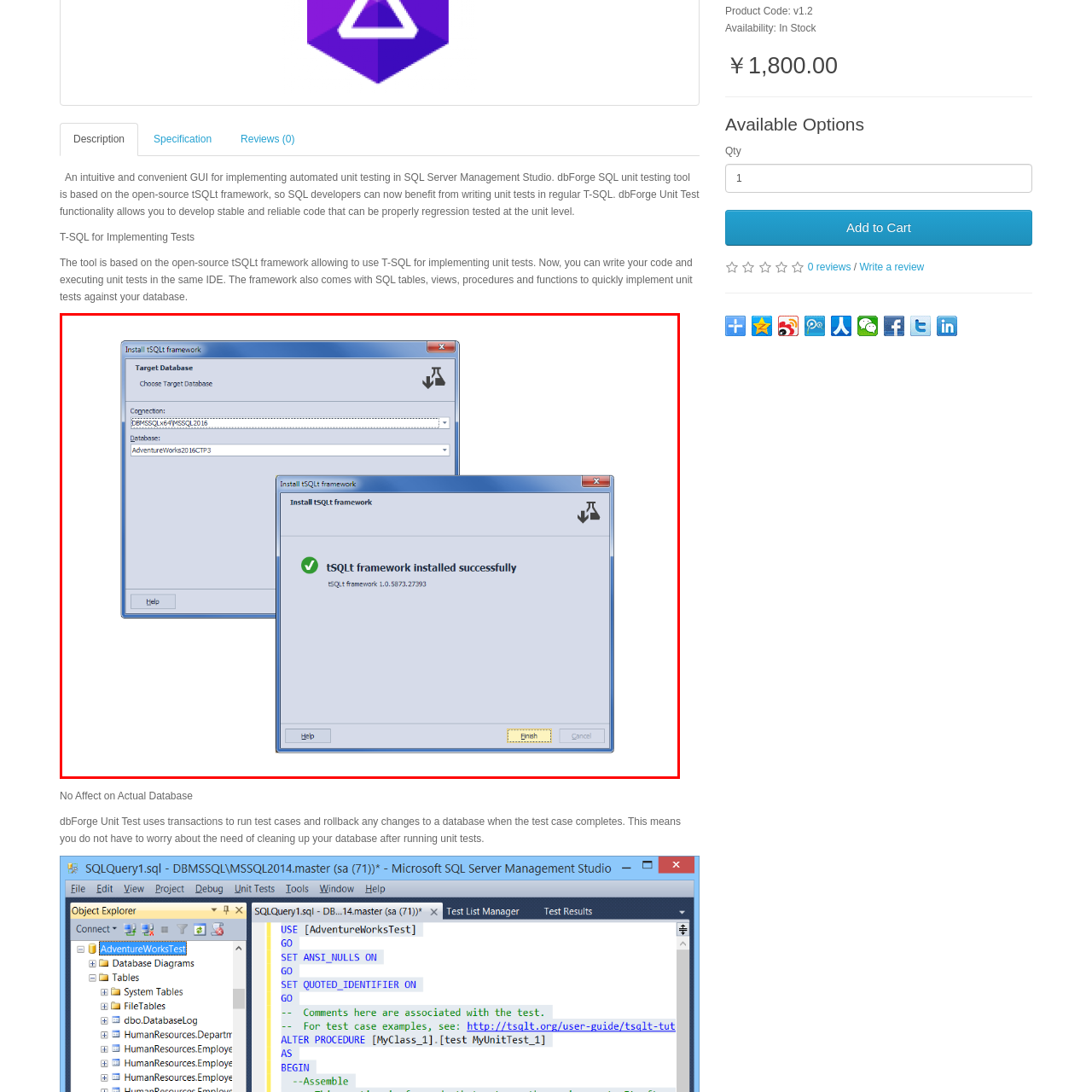Observe the image within the red outline and respond to the ensuing question with a detailed explanation based on the visual aspects of the image: 
What is the version number of the tSQLt framework?

The version number can be found in the lower section of the window, where the successful installation of the framework is confirmed. The version number is displayed along with the message 'tSQLt framework installed successfully'.